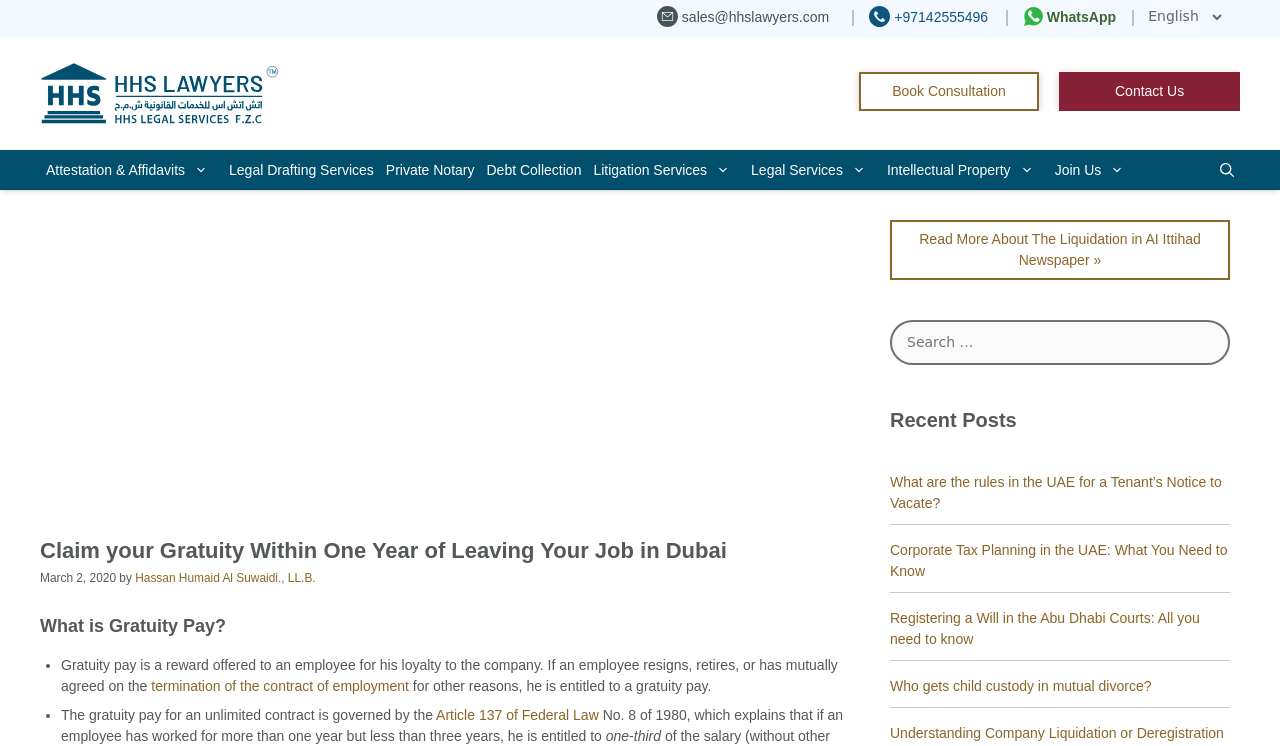What is the date of publication of the article?
Please give a detailed answer to the question using the information shown in the image.

I found the date of publication by looking at the bottom of the article, where there is a section with the author's name and date of publication. The date of publication is listed as 'March 2, 2020'.